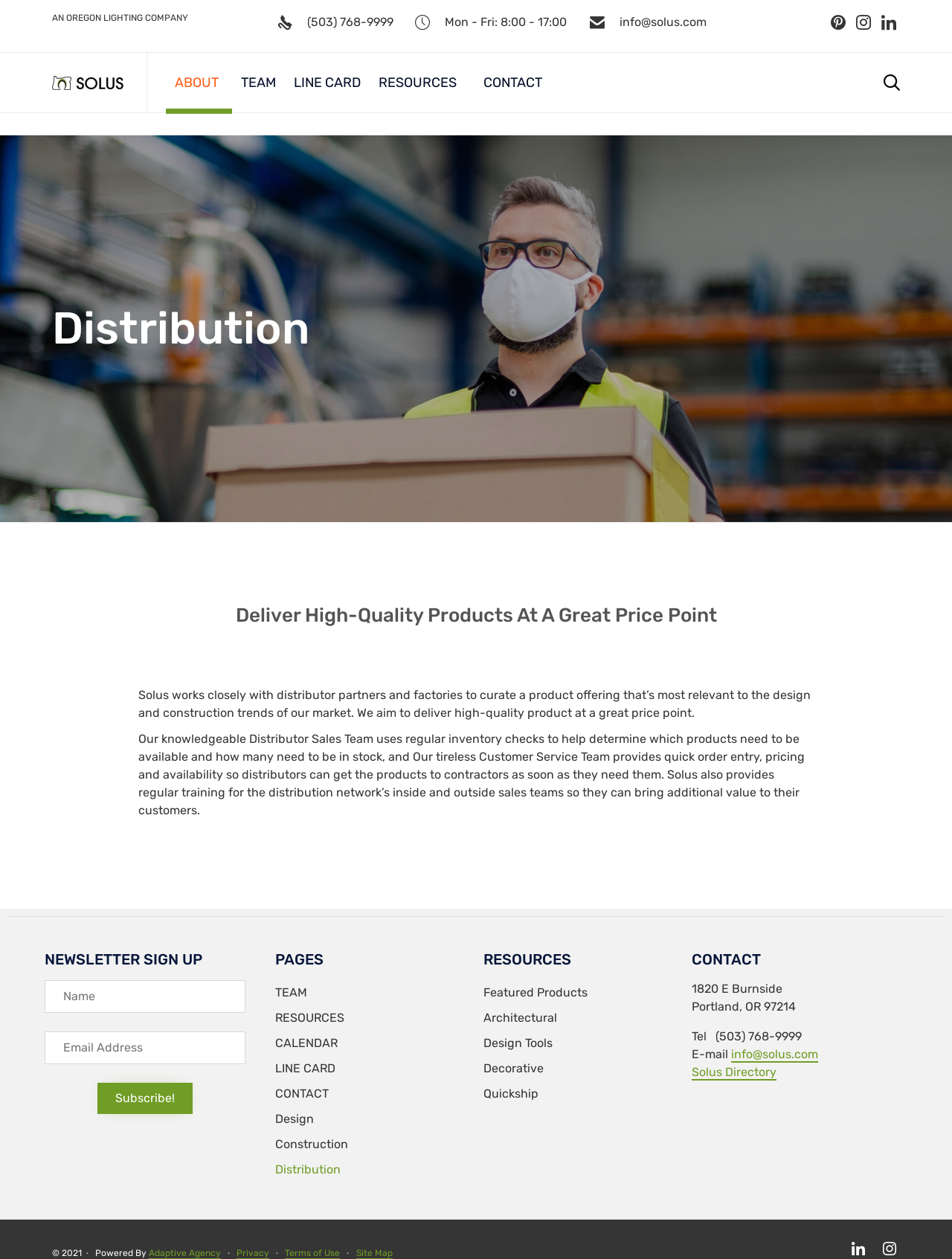Please find the bounding box coordinates of the element that needs to be clicked to perform the following instruction: "Click the 'Subscribe!' button". The bounding box coordinates should be four float numbers between 0 and 1, represented as [left, top, right, bottom].

[0.102, 0.86, 0.202, 0.885]